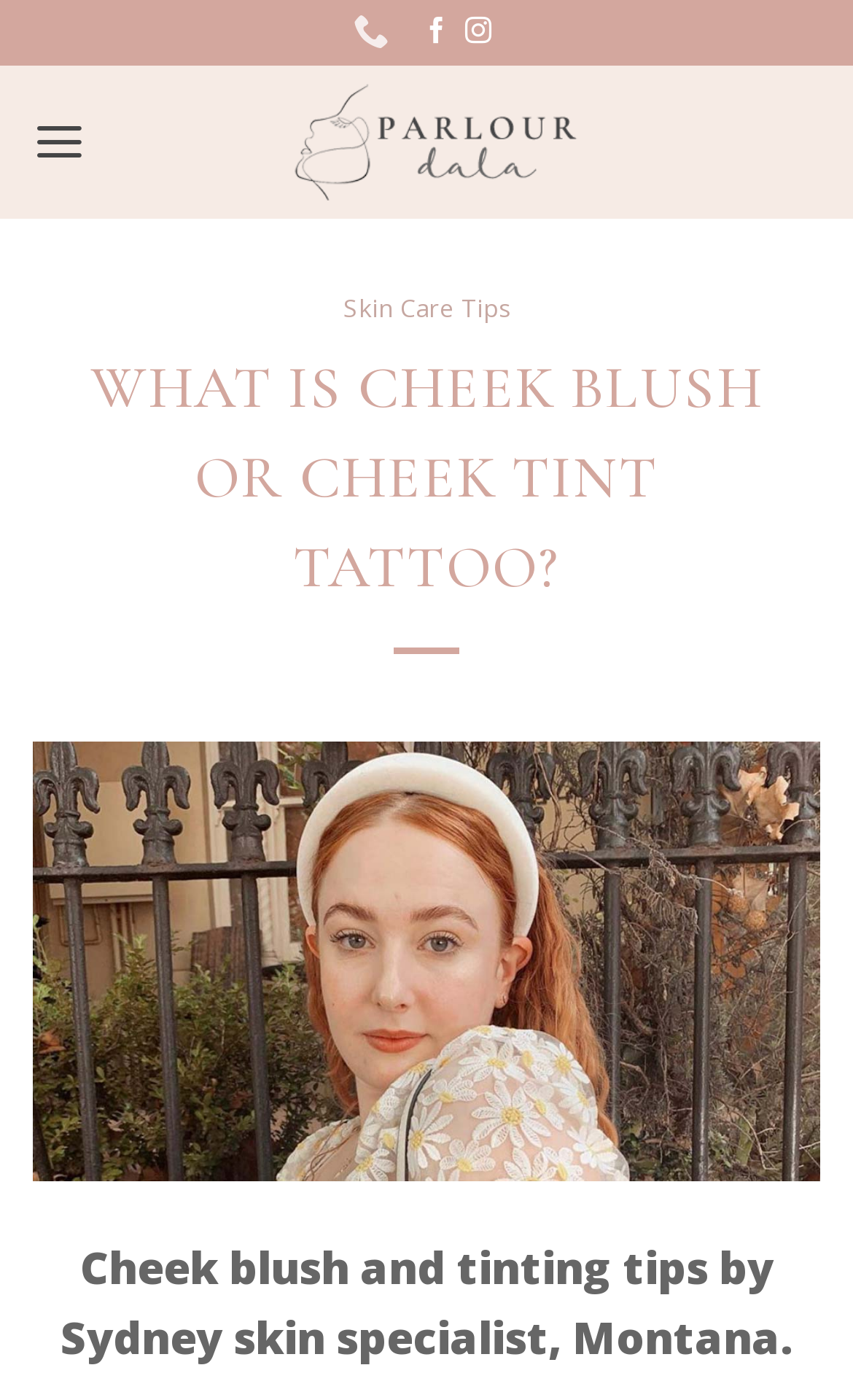What is the name of the skin clinic? Based on the image, give a response in one word or a short phrase.

Parlour Dala